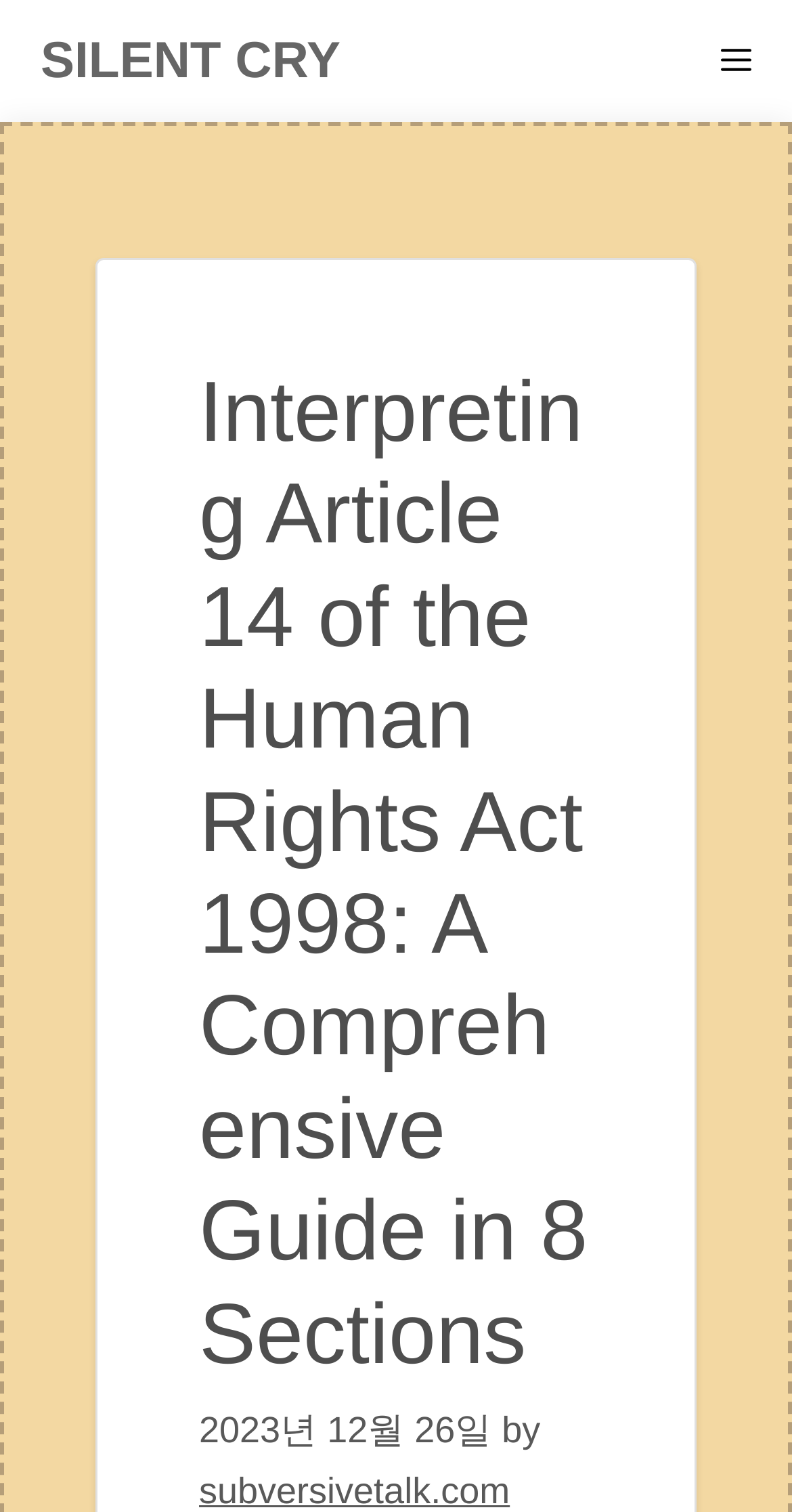Provide the bounding box coordinates of the HTML element this sentence describes: "Silent cry". The bounding box coordinates consist of four float numbers between 0 and 1, i.e., [left, top, right, bottom].

[0.051, 0.0, 0.43, 0.081]